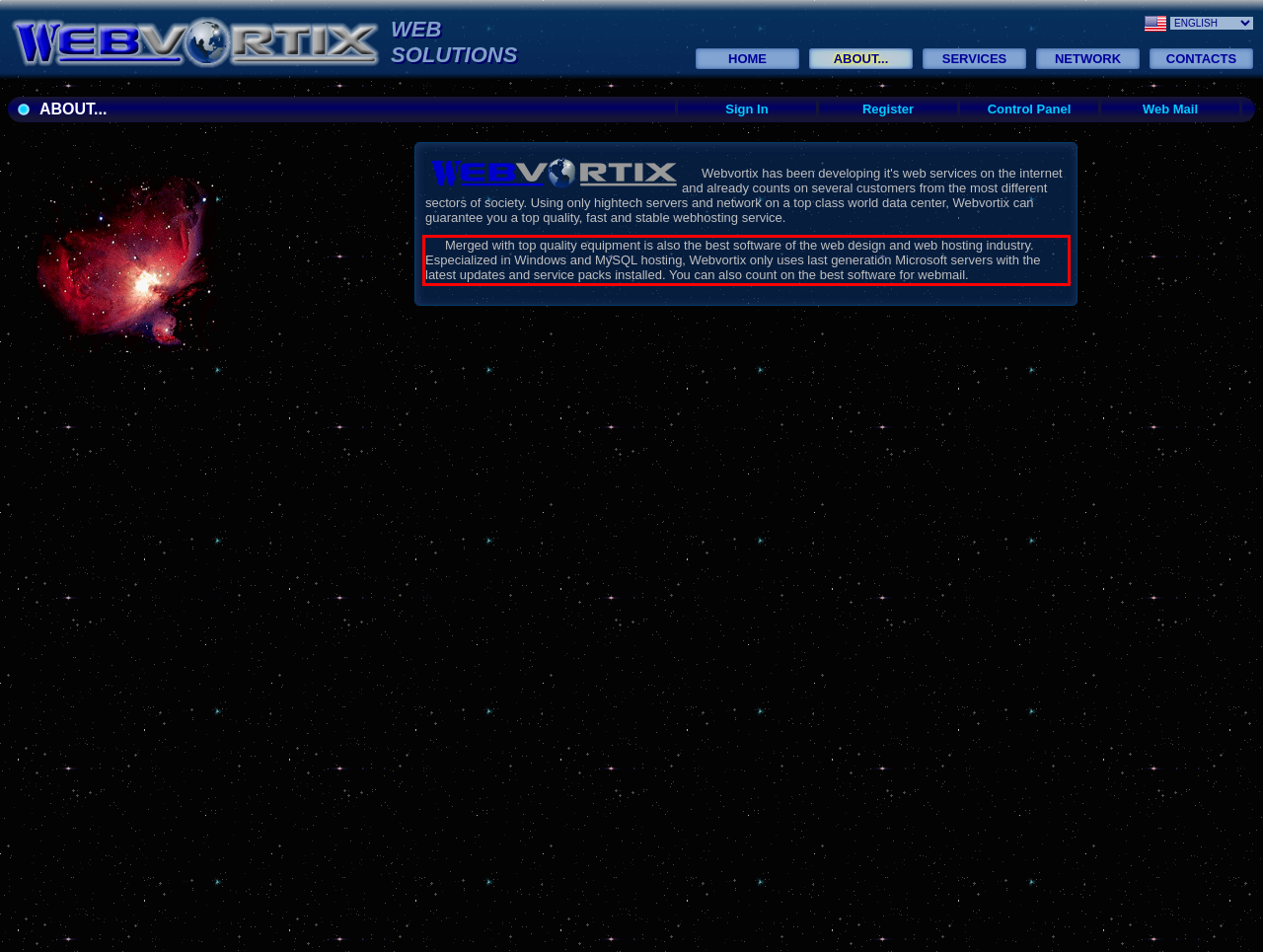Analyze the screenshot of a webpage where a red rectangle is bounding a UI element. Extract and generate the text content within this red bounding box.

Merged with top quality equipment is also the best software of the web design and web hosting industry. Especialized in Windows and MySQL hosting, Webvortix only uses last generation Microsoft servers with the latest updates and service packs installed. You can also count on the best software for webmail.